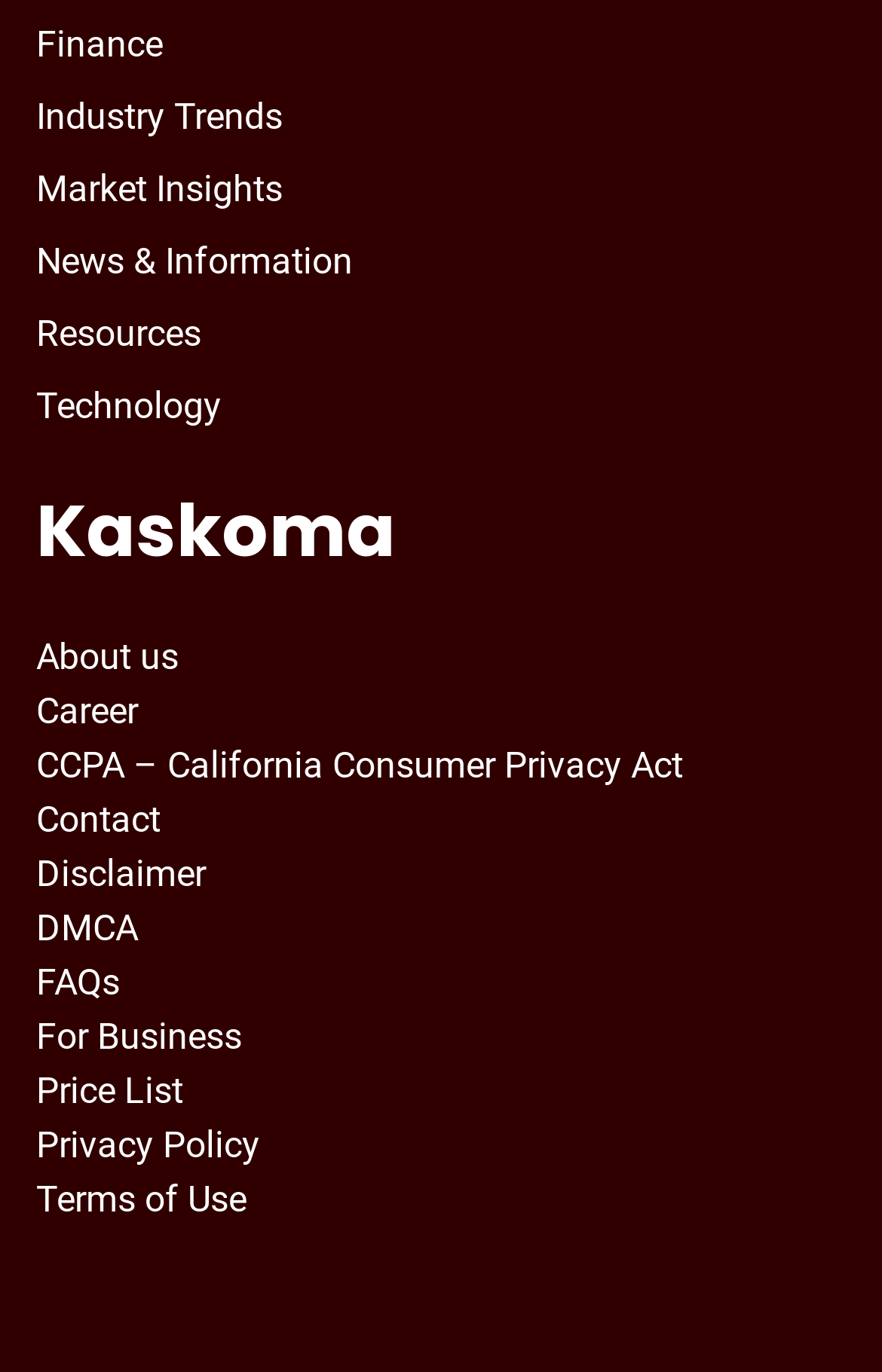Find the bounding box coordinates of the clickable region needed to perform the following instruction: "Click on Finance". The coordinates should be provided as four float numbers between 0 and 1, i.e., [left, top, right, bottom].

[0.041, 0.014, 0.202, 0.053]